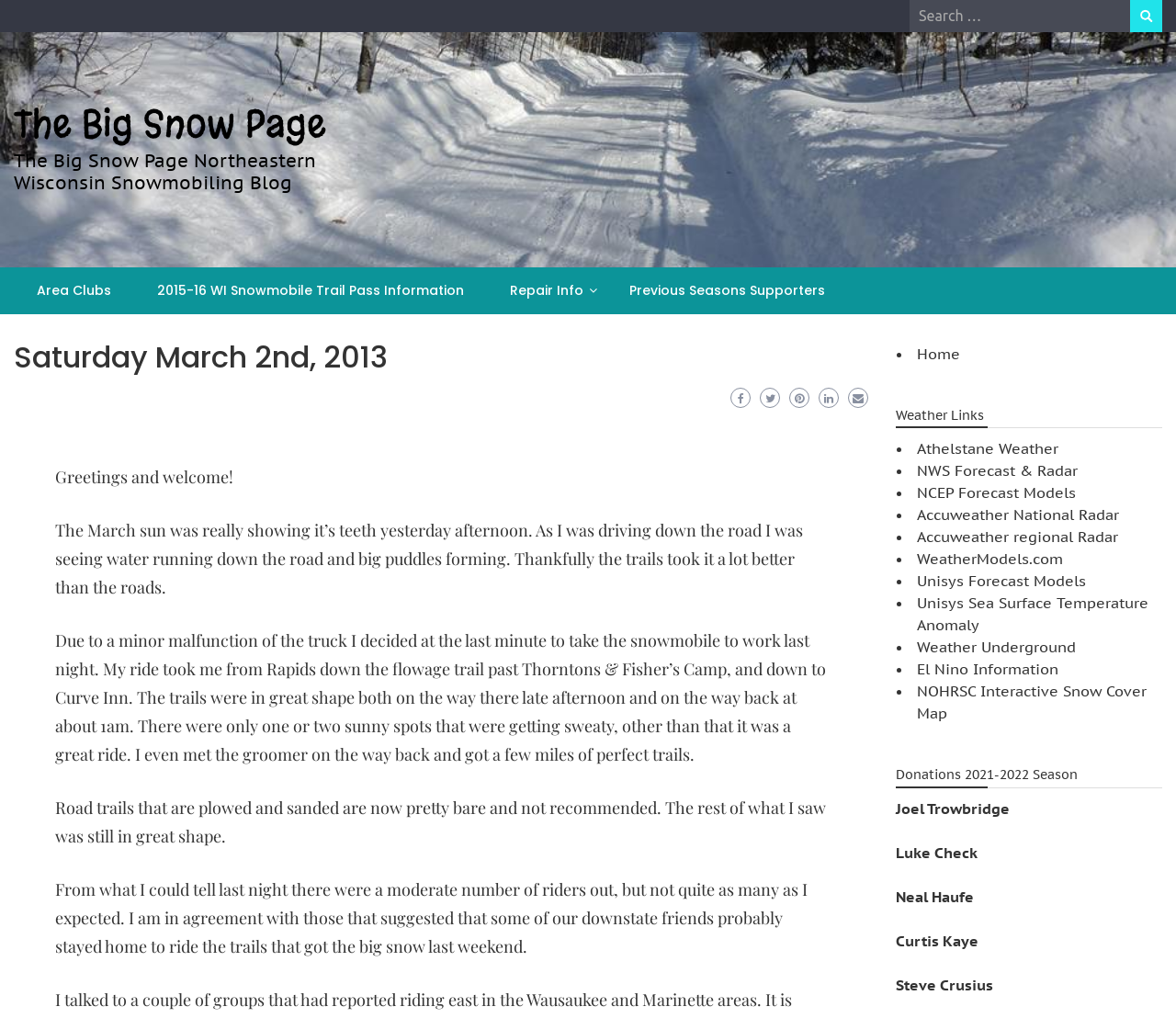Provide a brief response to the question using a single word or phrase: 
What is the author's assessment of the trail conditions?

great shape